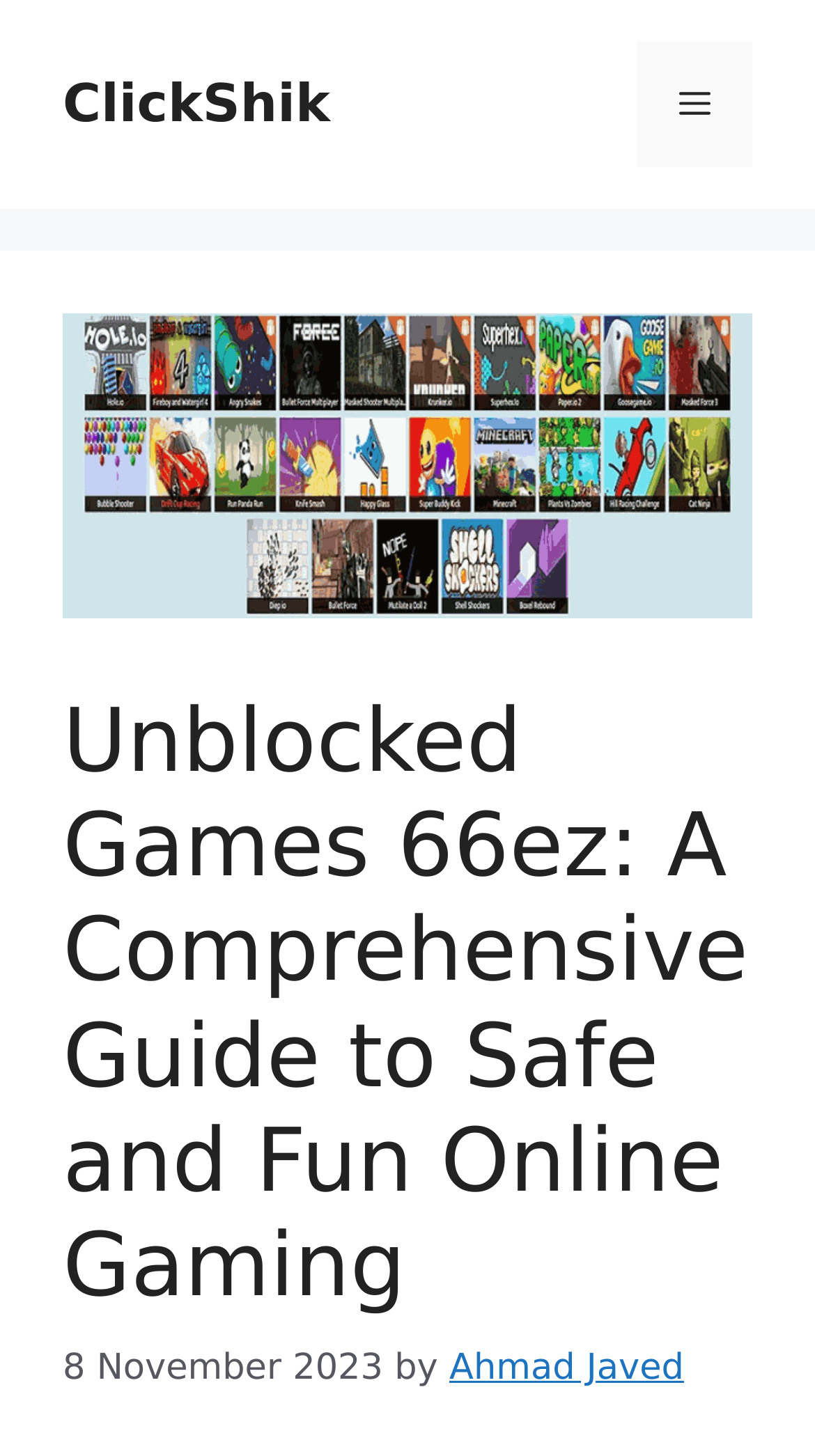Use a single word or phrase to answer the question: 
Who is the author of the latest article?

Ahmad Javed